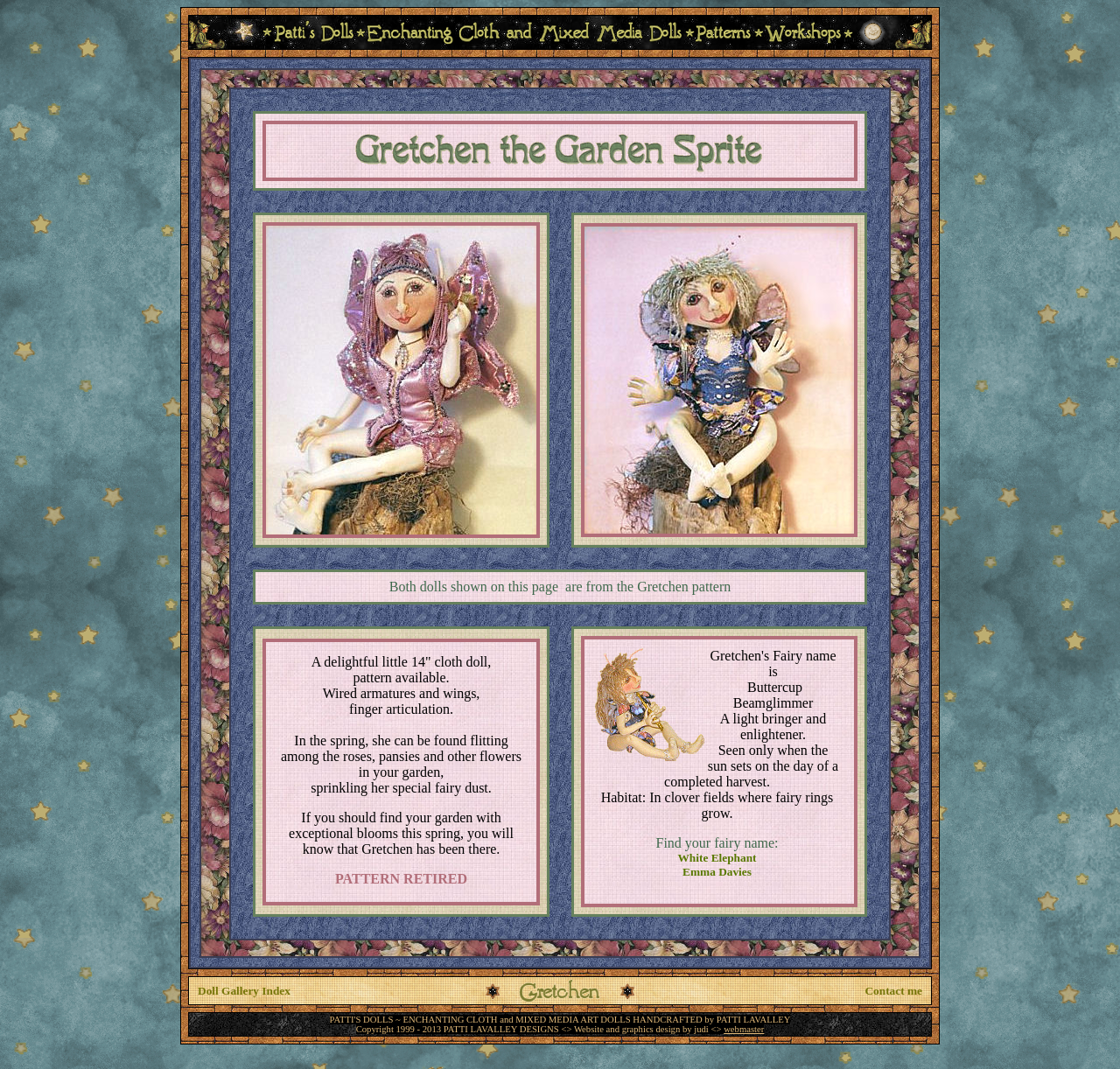Given the element description webmaster, predict the bounding box coordinates for the UI element in the webpage screenshot. The format should be (top-left x, top-left y, bottom-right x, bottom-right y), and the values should be between 0 and 1.

[0.646, 0.958, 0.682, 0.967]